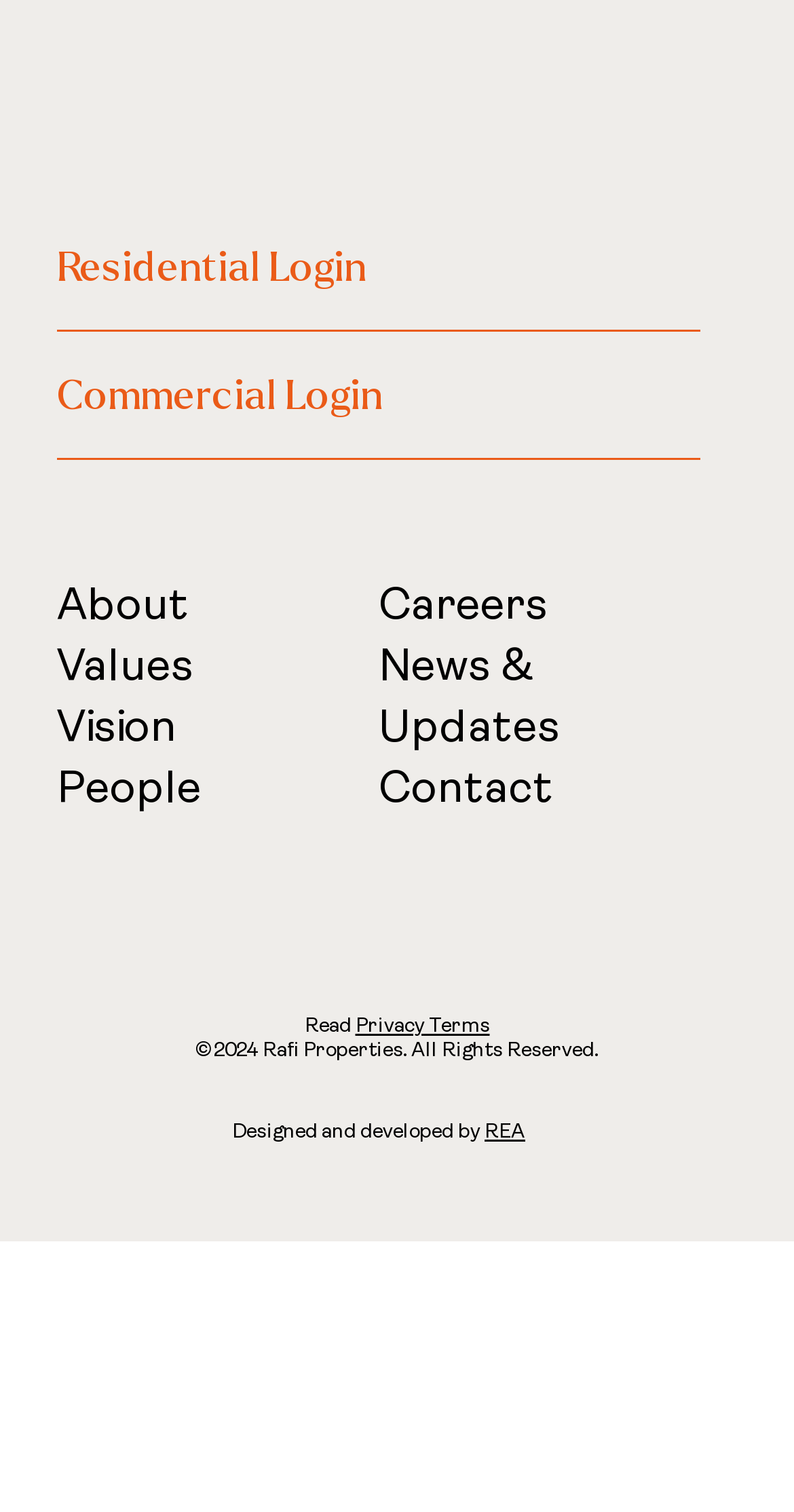Please identify the bounding box coordinates of the element that needs to be clicked to perform the following instruction: "learn about company values".

[0.072, 0.423, 0.244, 0.456]